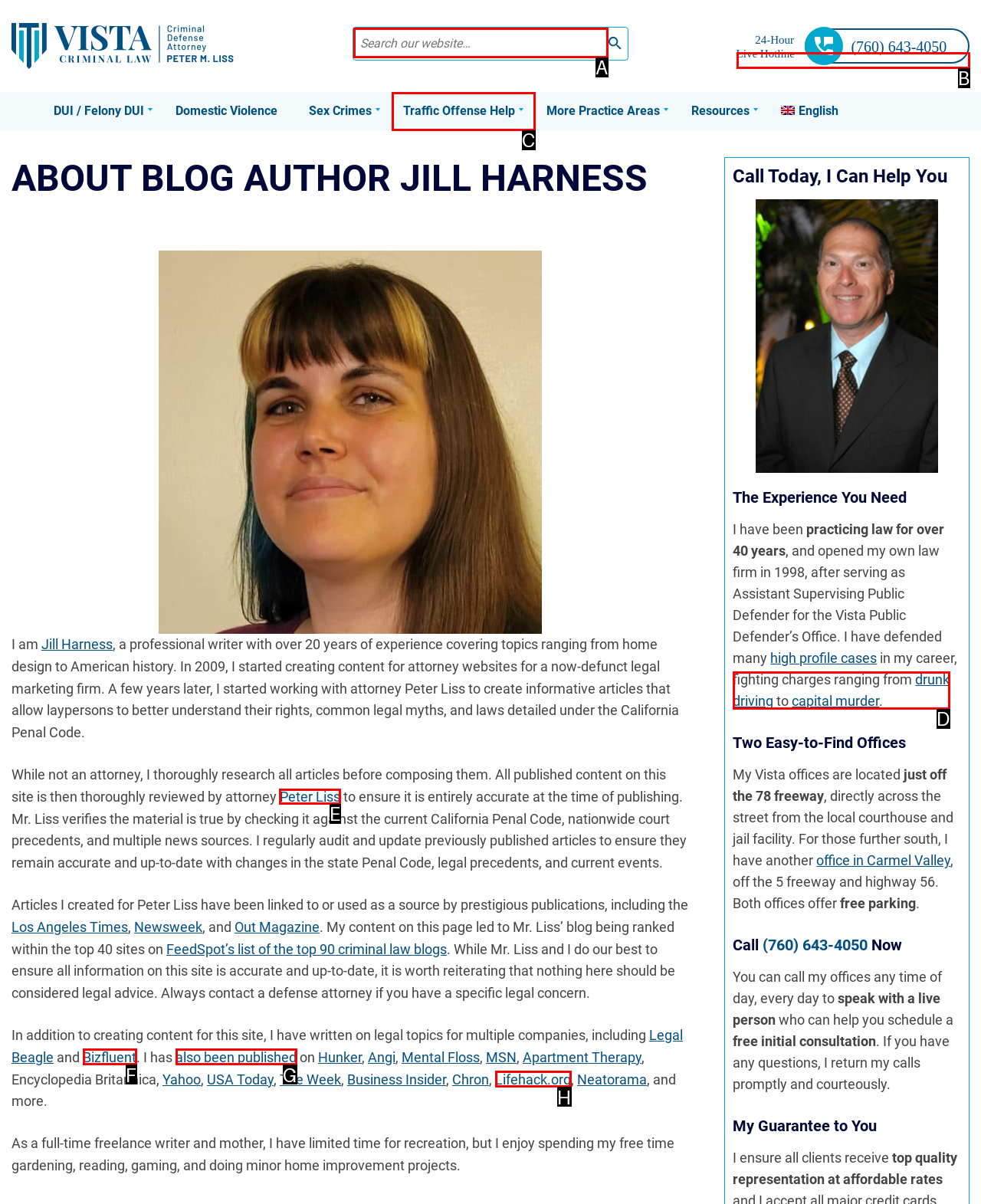Determine which HTML element to click on in order to complete the action: Contact attorney Peter Liss.
Reply with the letter of the selected option.

E